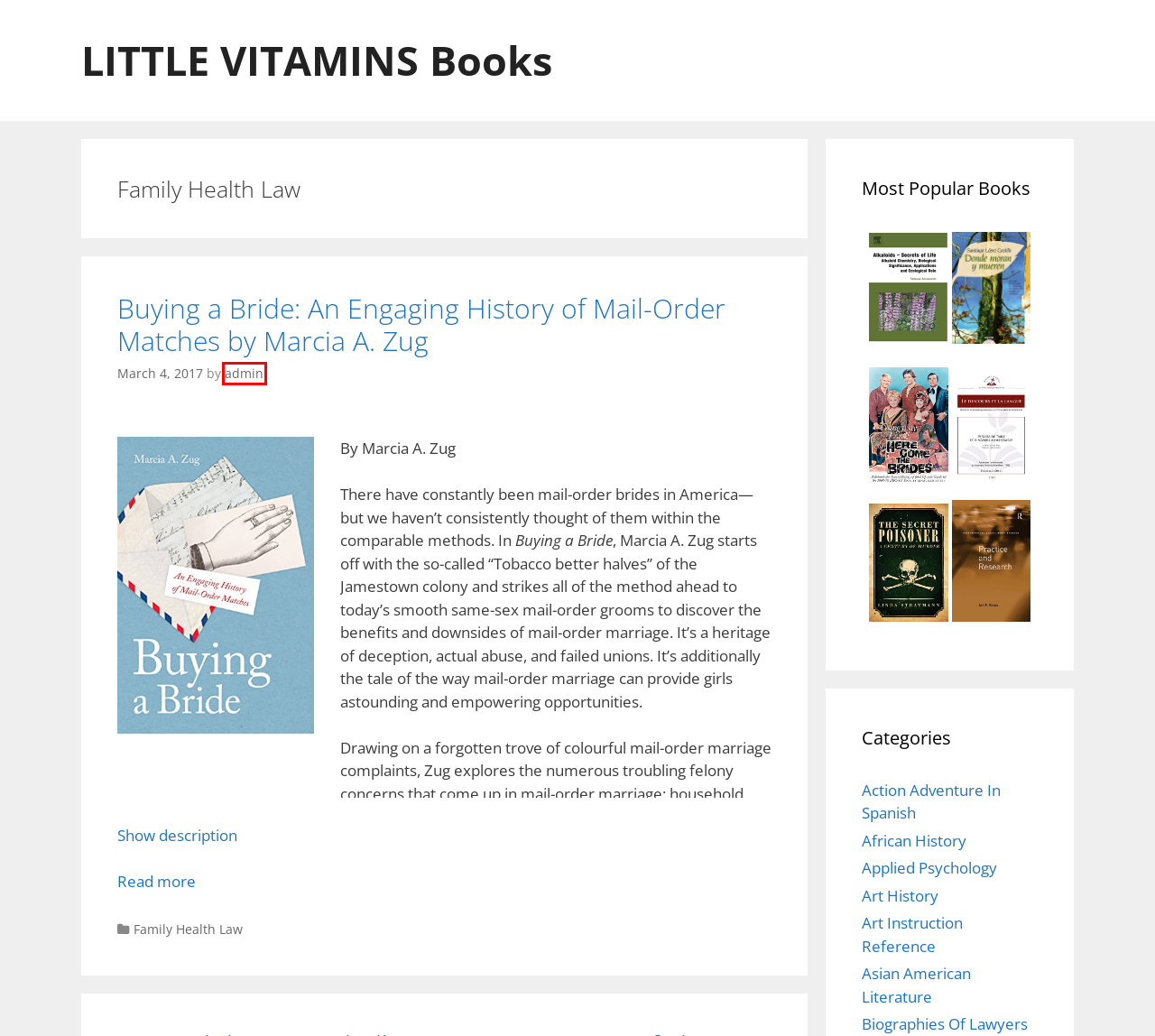You have a screenshot of a webpage where a red bounding box highlights a specific UI element. Identify the description that best matches the resulting webpage after the highlighted element is clicked. The choices are:
A. LITTLE VITAMINS Books
B. Asian American Literature - LITTLE VITAMINS Books
C. Gangway, Lord! (The) Here Come the Brides Book by Jonathan Etter - LITTLE VITAMINS Books
D. African History - LITTLE VITAMINS Books
E. admin - LITTLE VITAMINS Books
F. Buying a Bride: An Engaging History of Mail-Order Matches by Marcia A. Zug - LITTLE VITAMINS Books
G. Applied Psychology - LITTLE VITAMINS Books
H. Action Adventure In Spanish - LITTLE VITAMINS Books

E